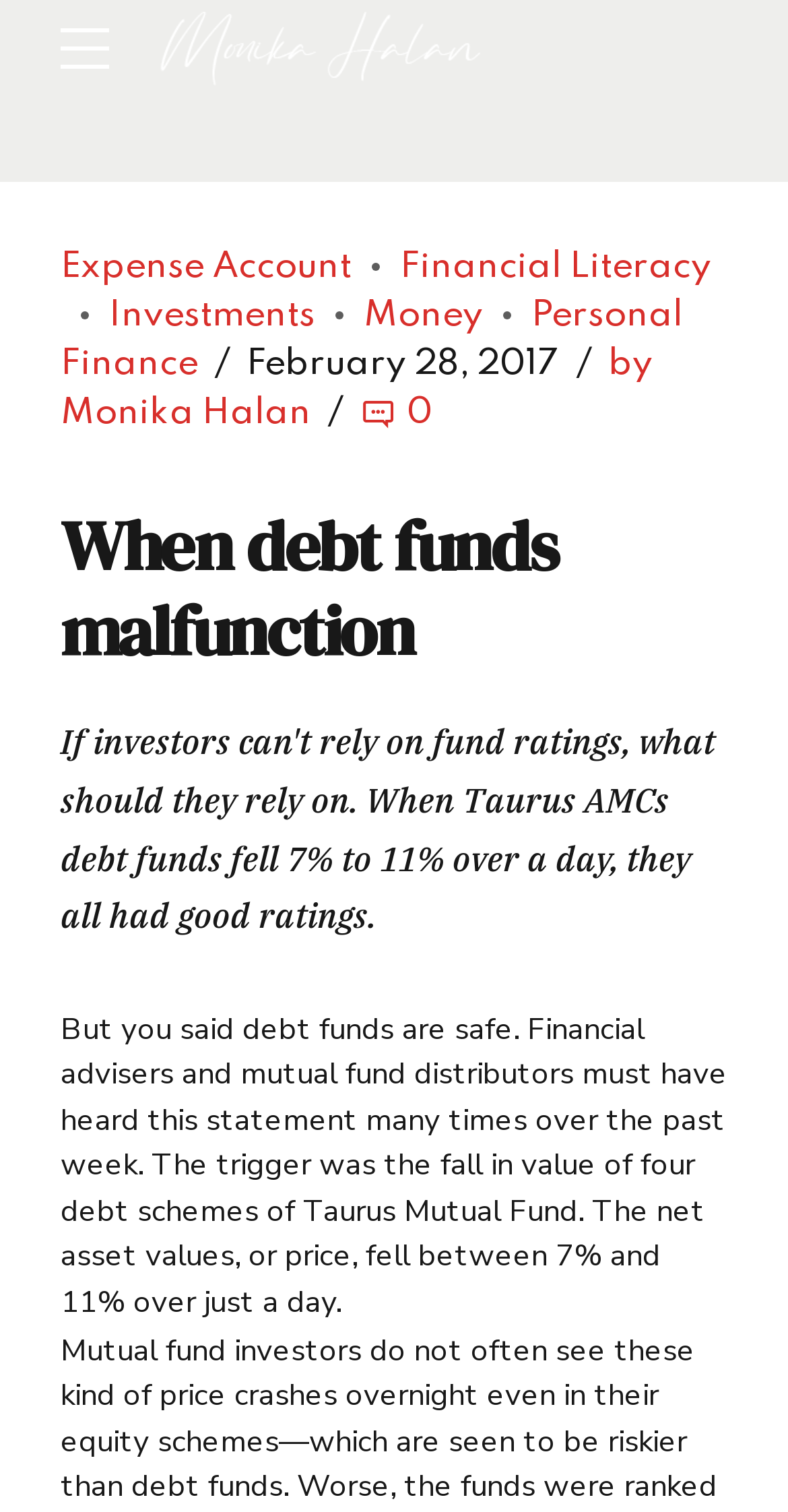What is the date of publication of this article?
Carefully examine the image and provide a detailed answer to the question.

The date of publication of this article is February 28, 2017, which can be inferred from the static text 'February 28, 2017' in the header section of the webpage.